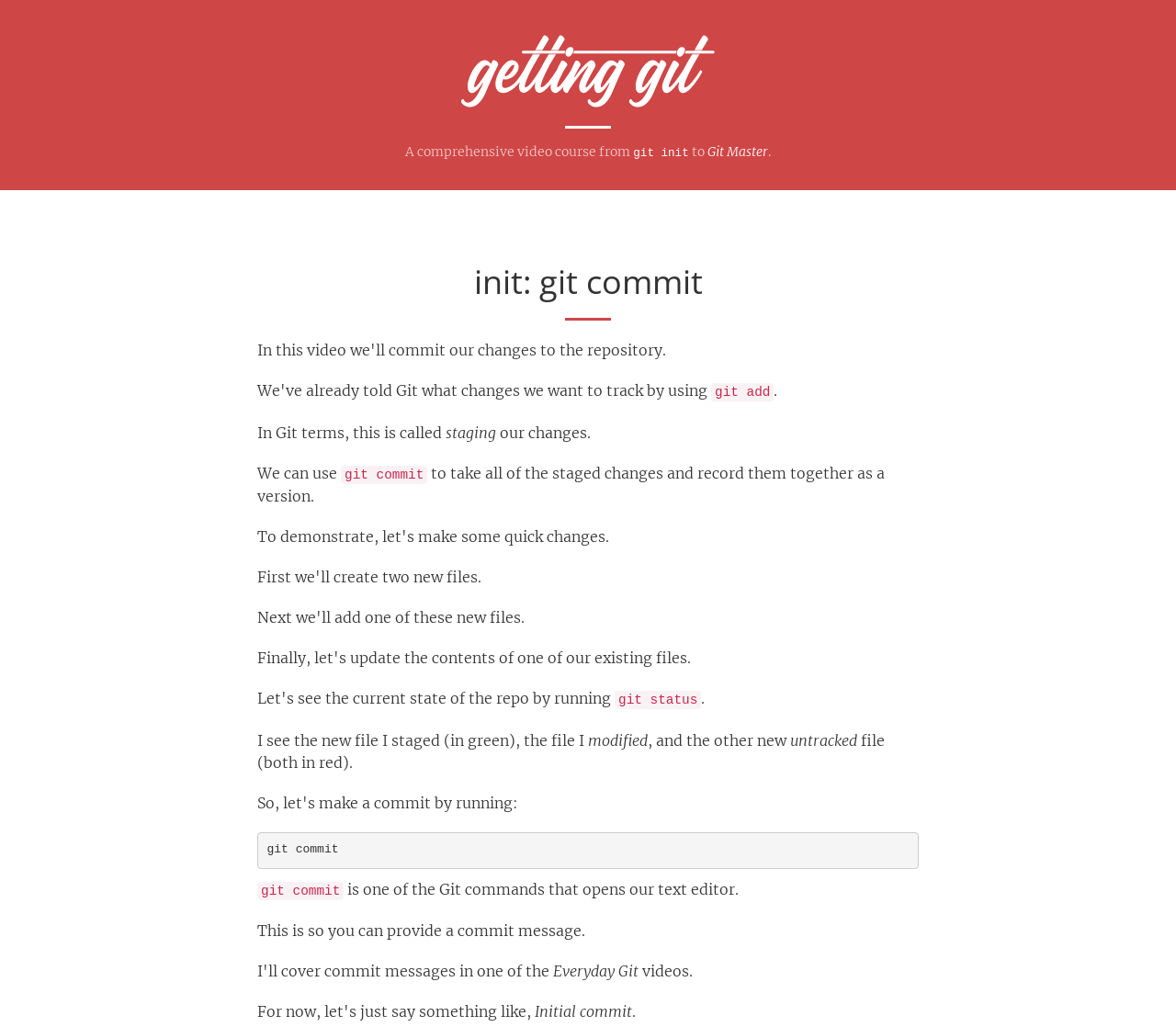Consider the image and give a detailed and elaborate answer to the question: 
What opens when 'git commit' is used?

According to the webpage, when 'git commit' is used, it opens the text editor. This is so that the user can provide a commit message to describe the changes being committed.